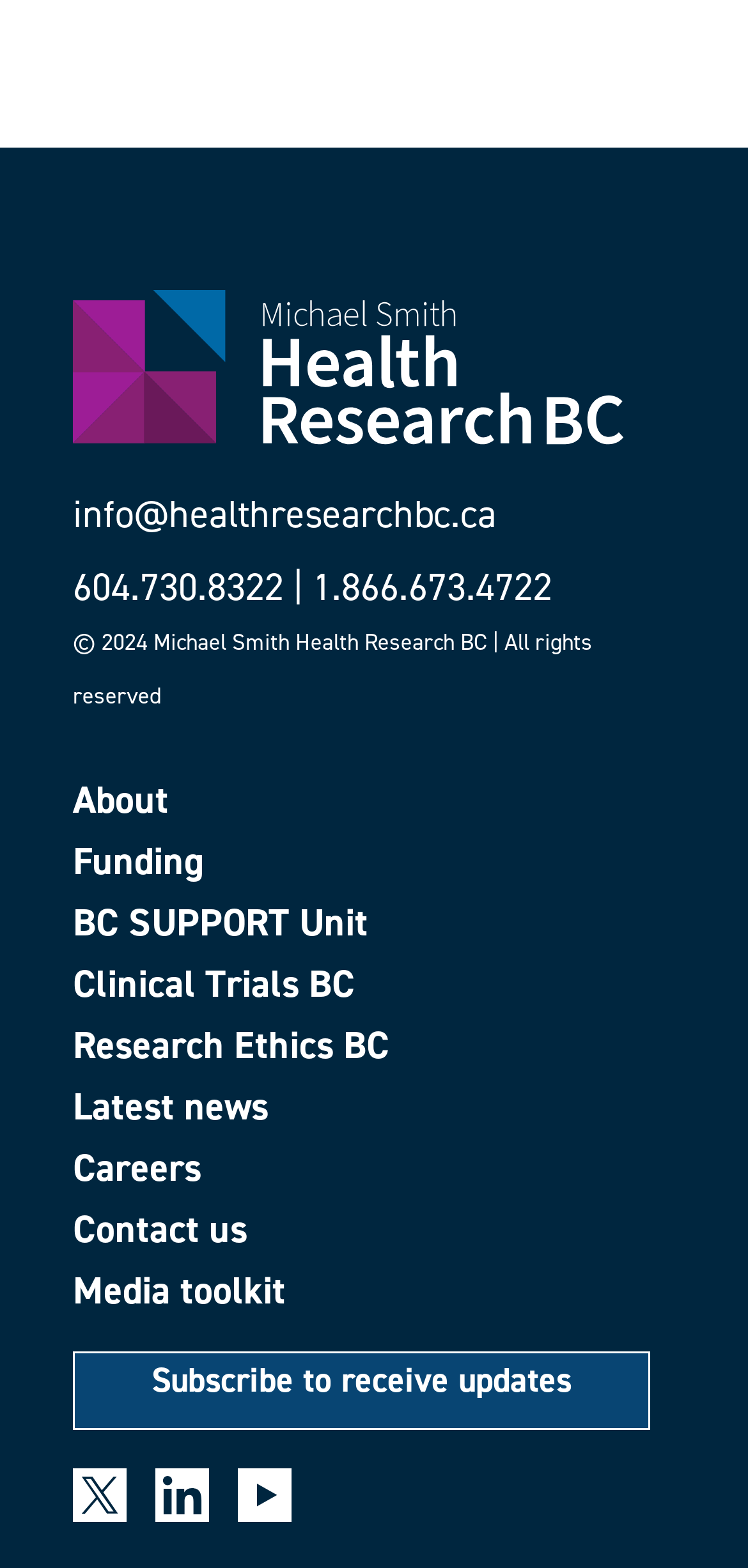Identify the bounding box coordinates for the element you need to click to achieve the following task: "Click on Contact us". Provide the bounding box coordinates as four float numbers between 0 and 1, in the form [left, top, right, bottom].

[0.097, 0.771, 0.903, 0.796]